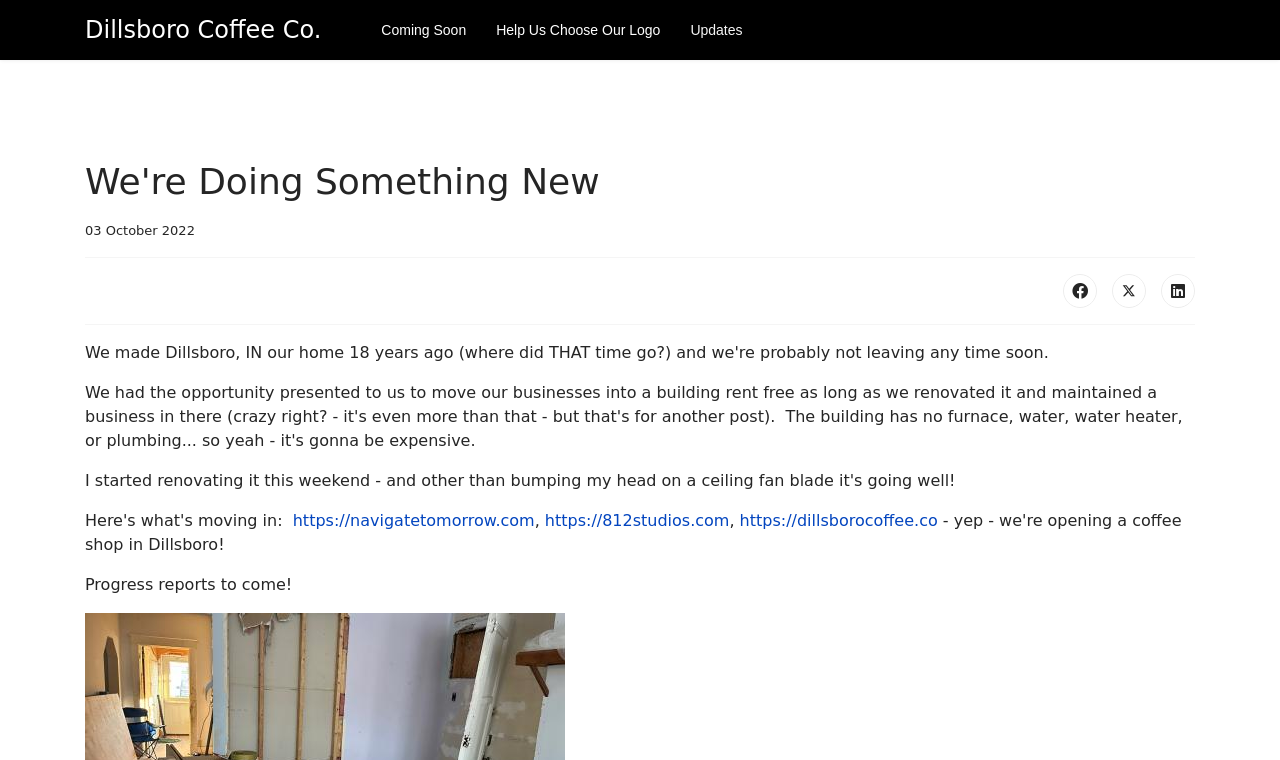Locate the bounding box of the UI element defined by this description: "title="X (formerly Twitter)"". The coordinates should be given as four float numbers between 0 and 1, formatted as [left, top, right, bottom].

[0.869, 0.36, 0.895, 0.405]